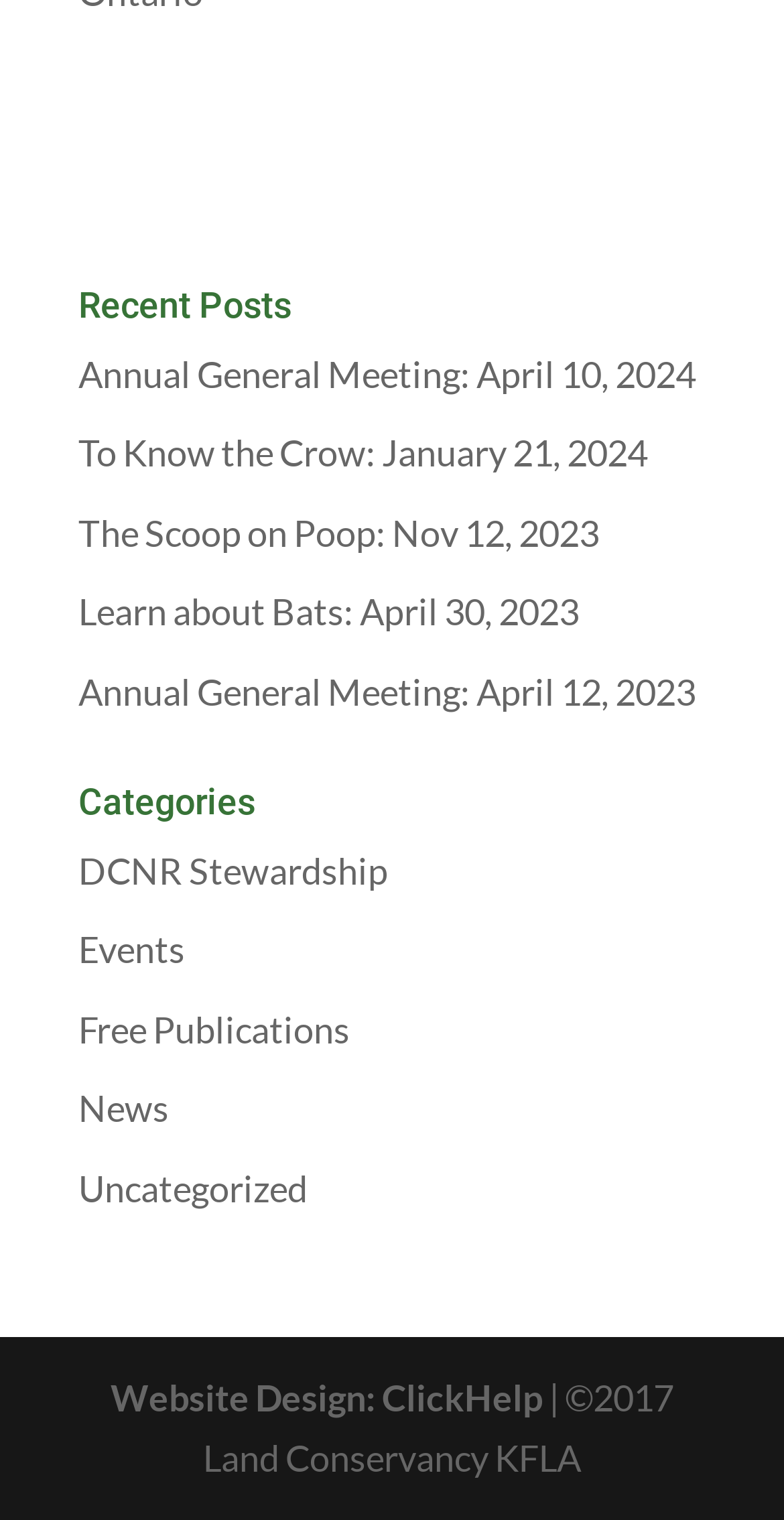Highlight the bounding box coordinates of the region I should click on to meet the following instruction: "check News category".

[0.1, 0.715, 0.215, 0.744]